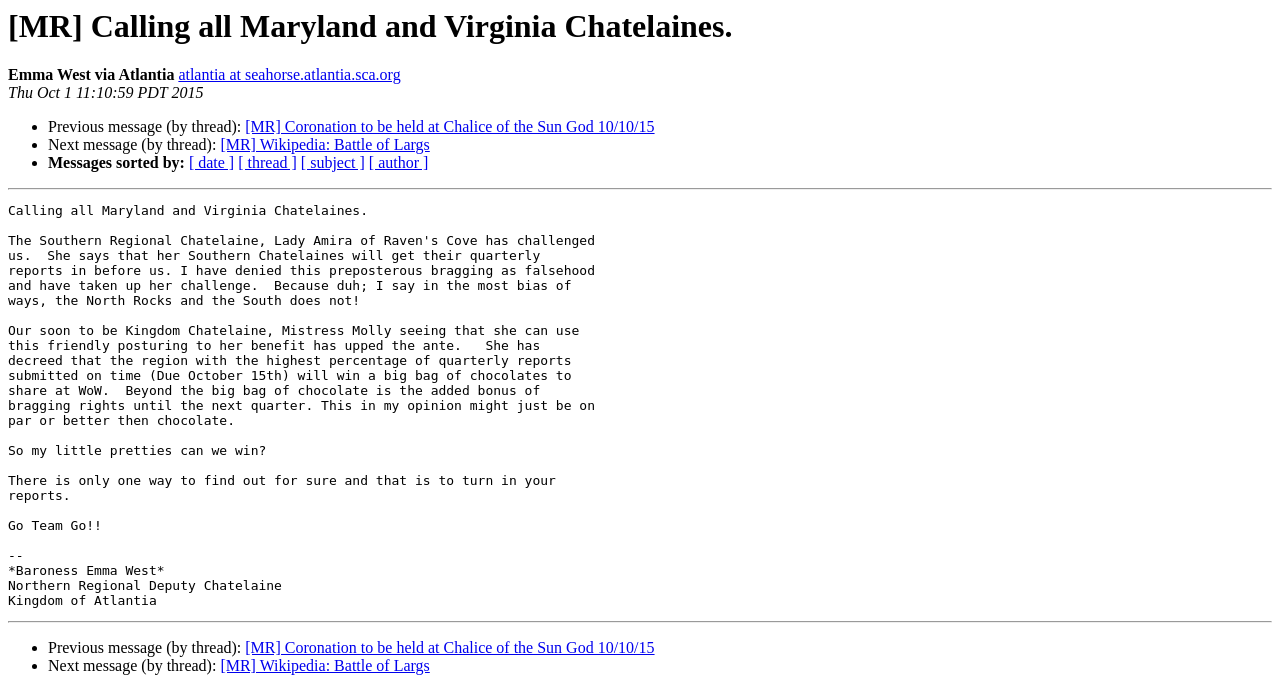Who is the author of the message?
Using the information from the image, provide a comprehensive answer to the question.

The author of the message can be found by looking at the static text 'Emma West via Atlantia' which is located below the main heading.